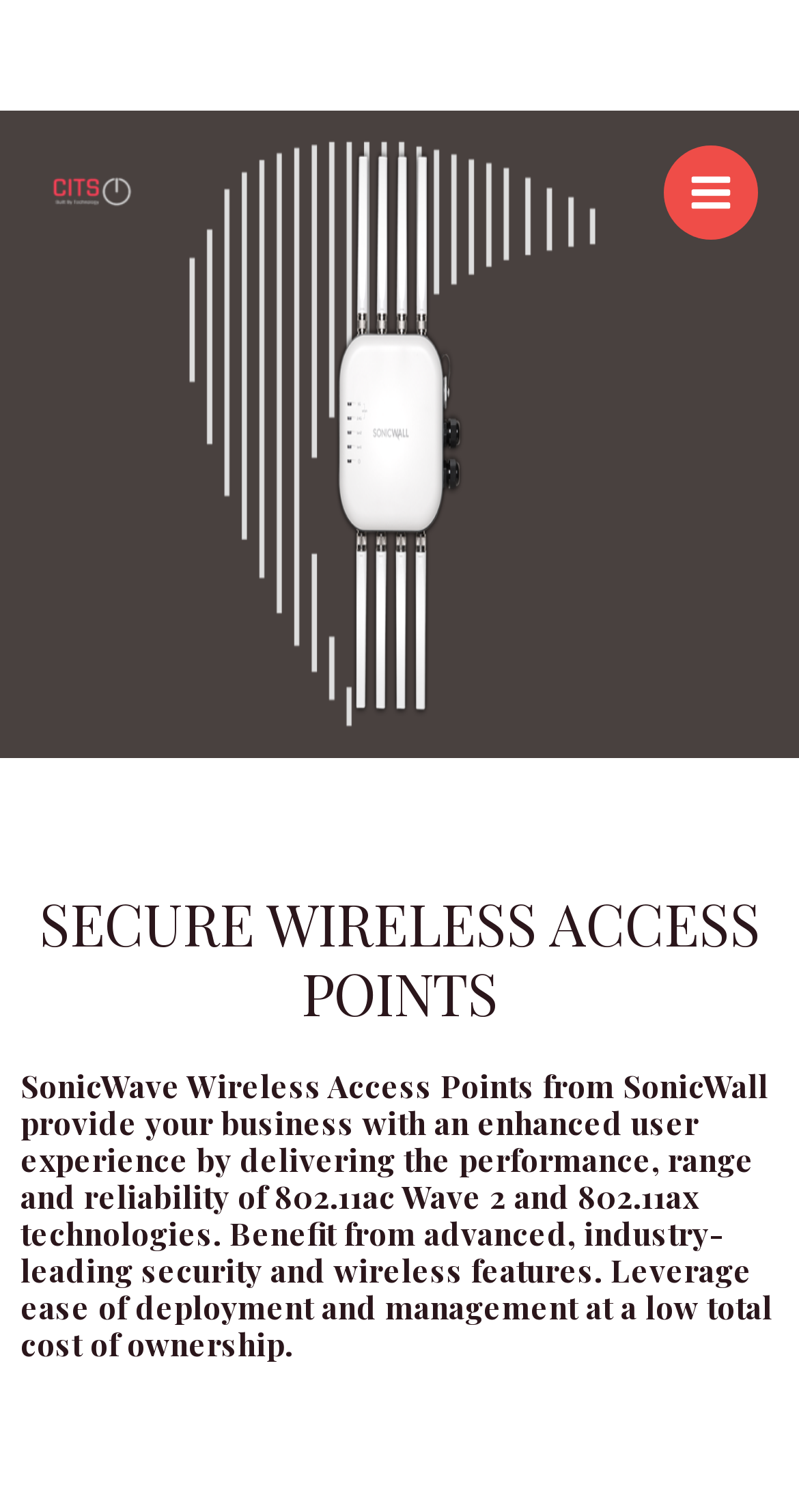Show the bounding box coordinates for the HTML element described as: "clip@campusclipper.com".

None